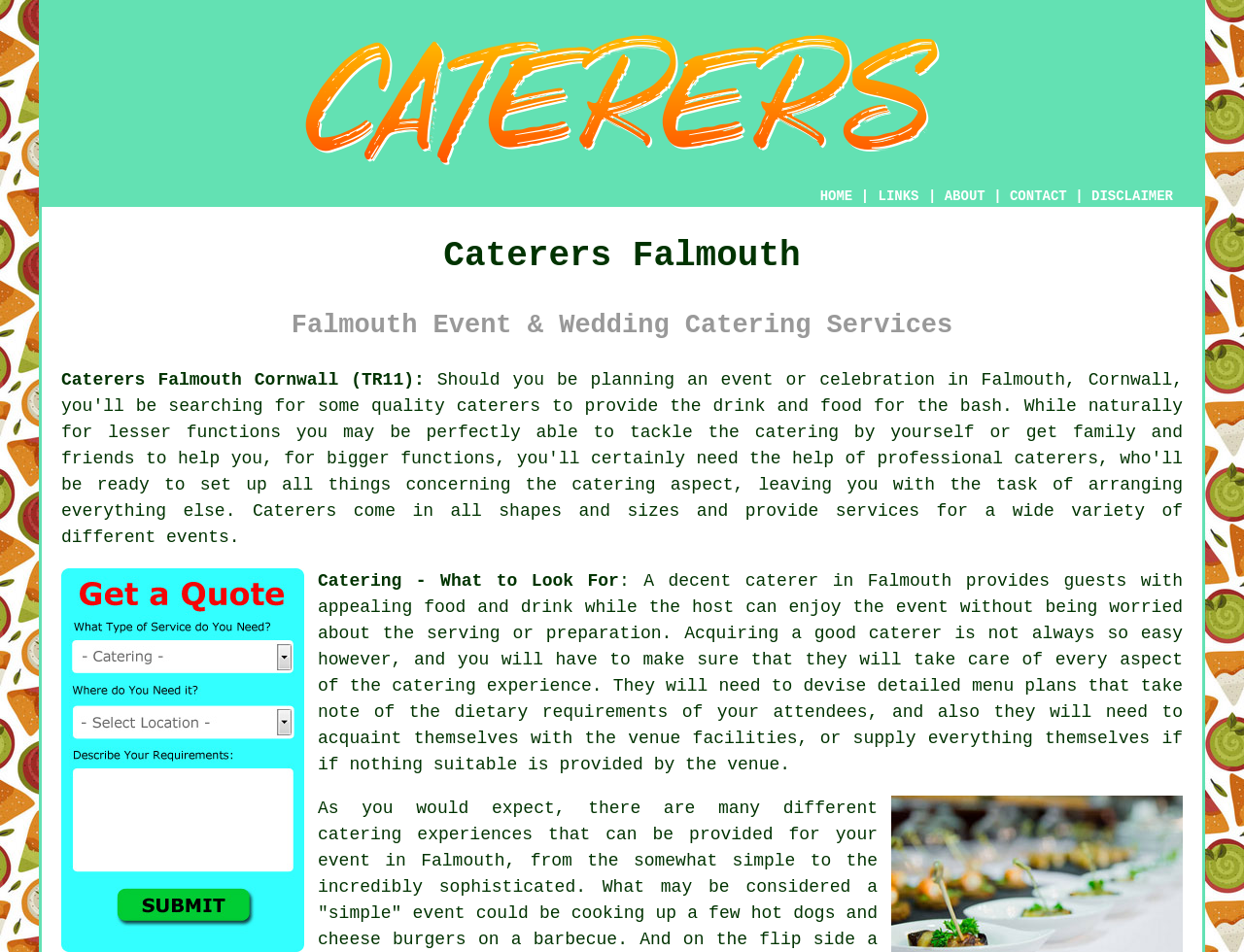Pinpoint the bounding box coordinates for the area that should be clicked to perform the following instruction: "Click professional caterers".

[0.705, 0.472, 0.883, 0.492]